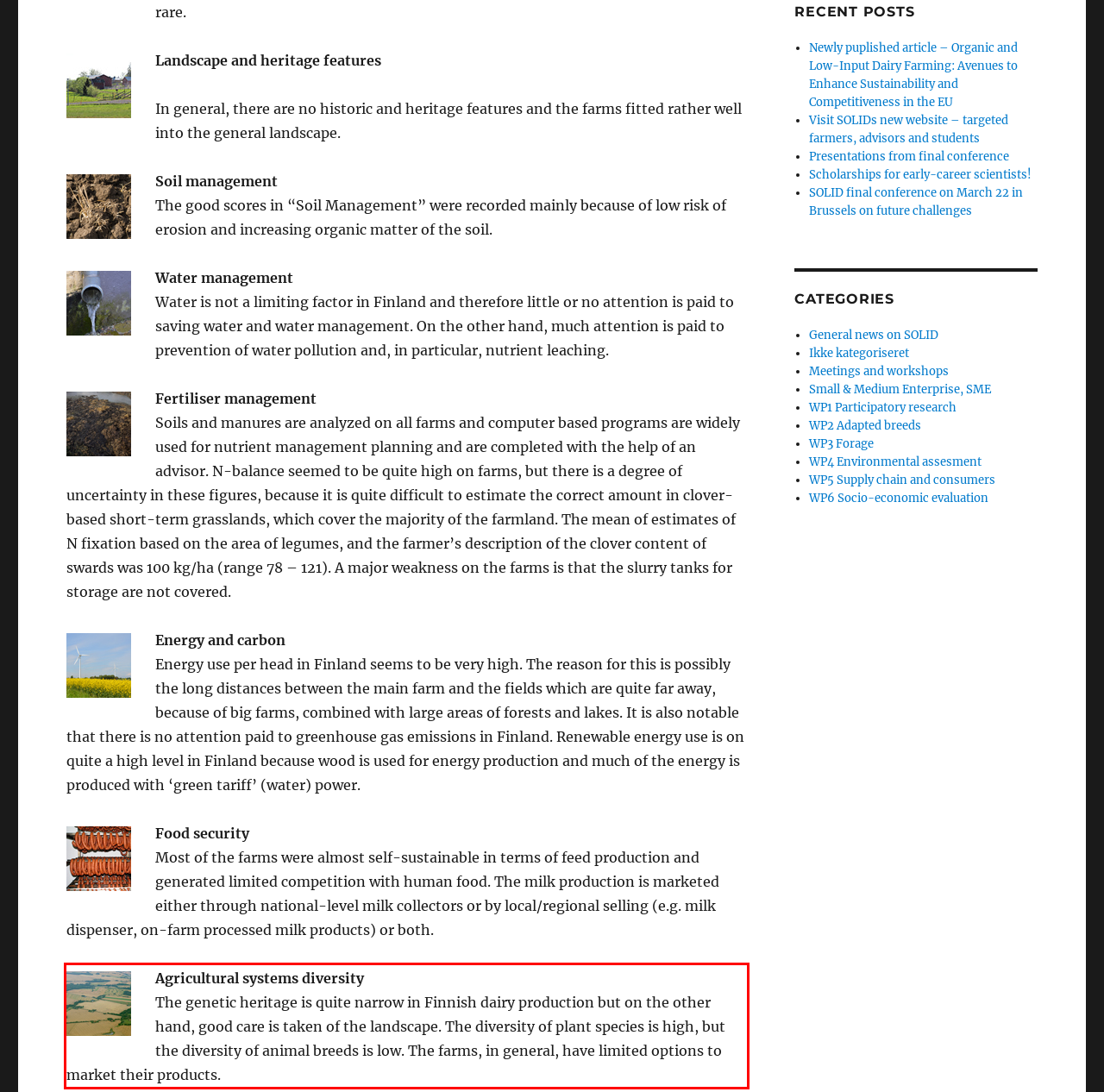Analyze the webpage screenshot and use OCR to recognize the text content in the red bounding box.

Agricultural systems diversity The genetic heritage is quite narrow in Finnish dairy production but on the other hand, good care is taken of the landscape. The diversity of plant species is high, but the diversity of animal breeds is low. The farms, in general, have limited options to market their products.